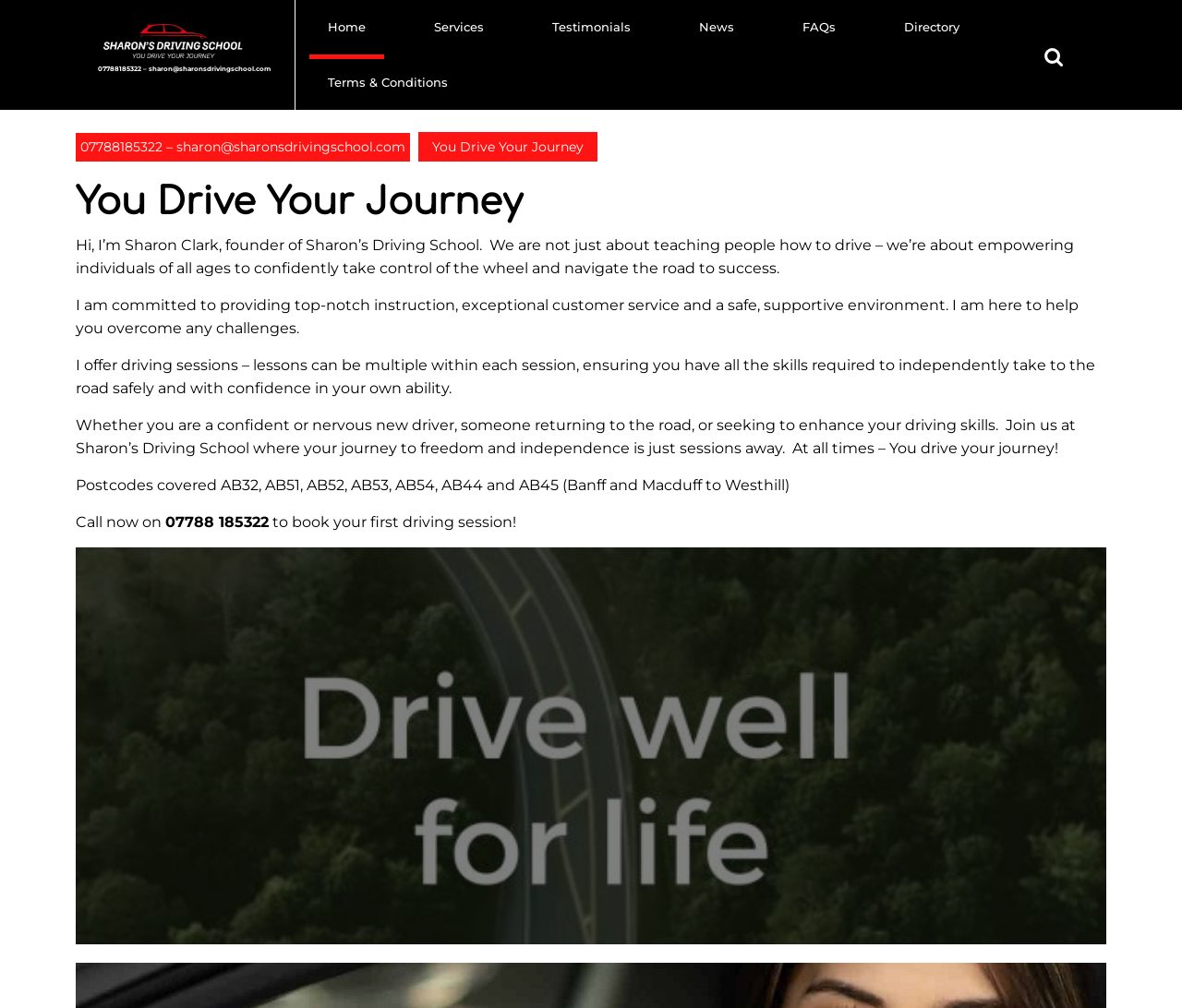What areas are covered by Sharon's Driving School?
Please answer the question as detailed as possible.

I found the postcodes covered by Sharon's Driving School by reading the text 'Postcodes covered AB32, AB51, AB52, AB53, AB54, AB44 and AB45 (Banff and Macduff to Westhill)' in the webpage content.